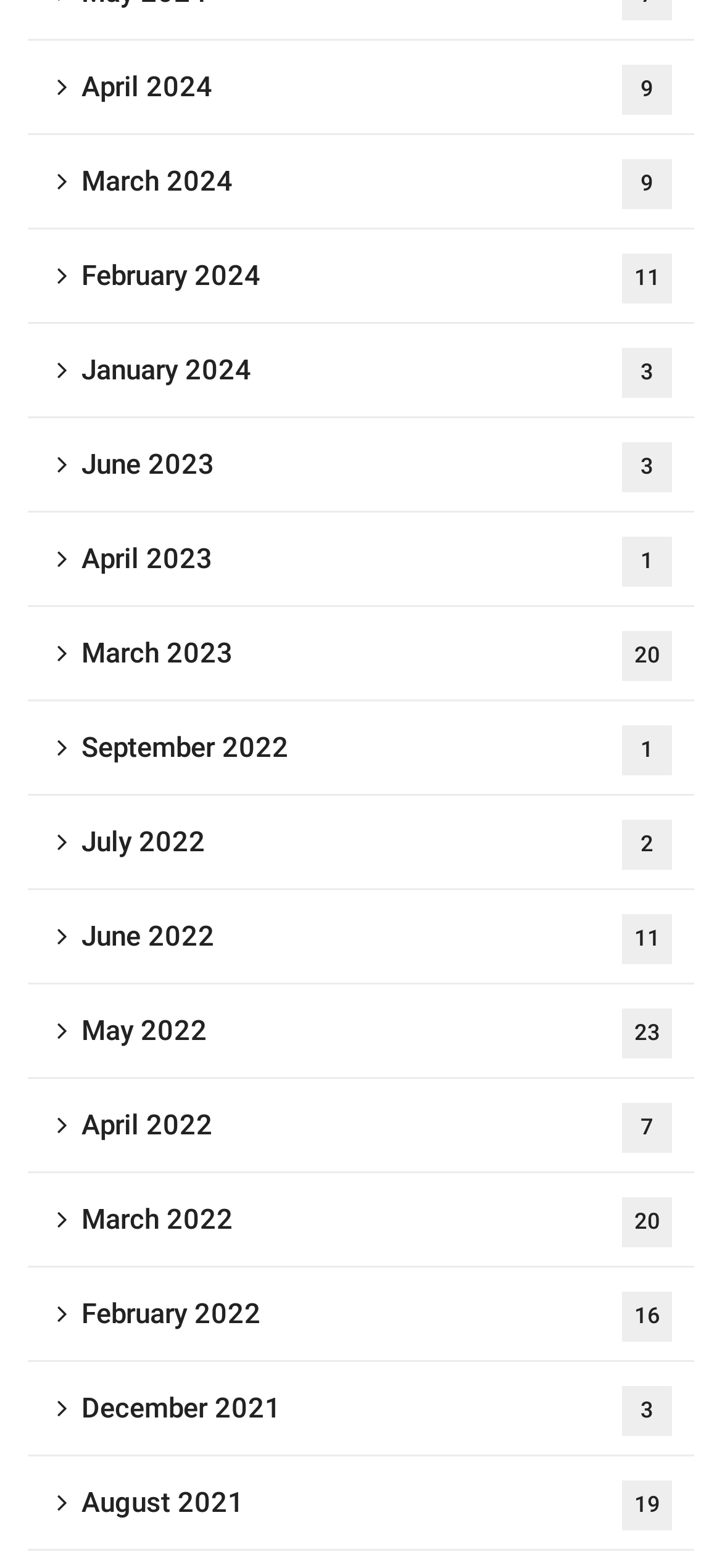Locate the bounding box coordinates of the clickable area needed to fulfill the instruction: "Check August 2021 news".

[0.038, 0.928, 0.962, 0.989]